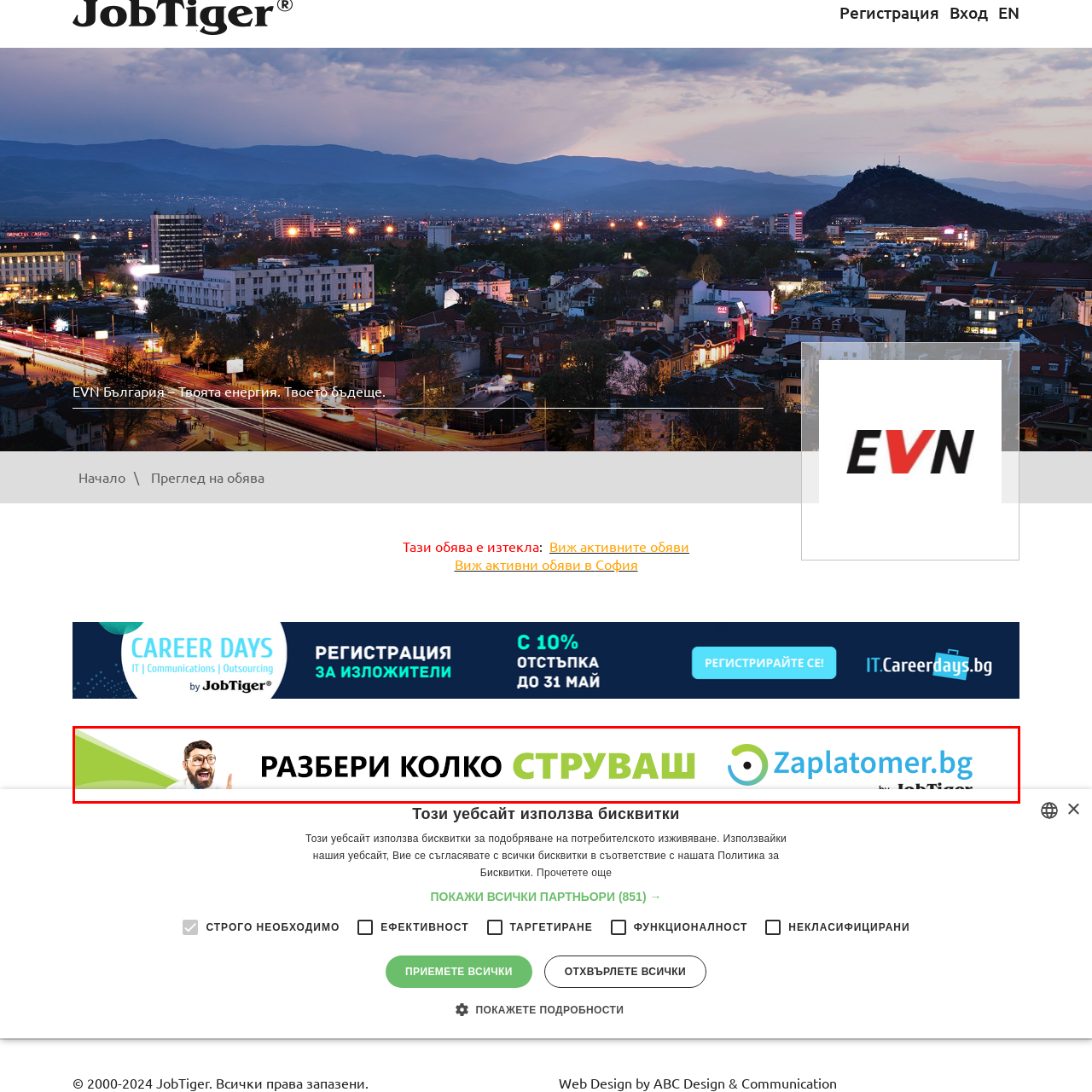What is the likely purpose of the JobTiger platform?
Direct your attention to the image enclosed by the red bounding box and provide a detailed answer to the question.

The image is associated with JobTiger, a platform that is likely dedicated to career services, supporting users in navigating the job market effectively, which suggests that it provides resources and tools to help individuals find employment or advance in their careers.